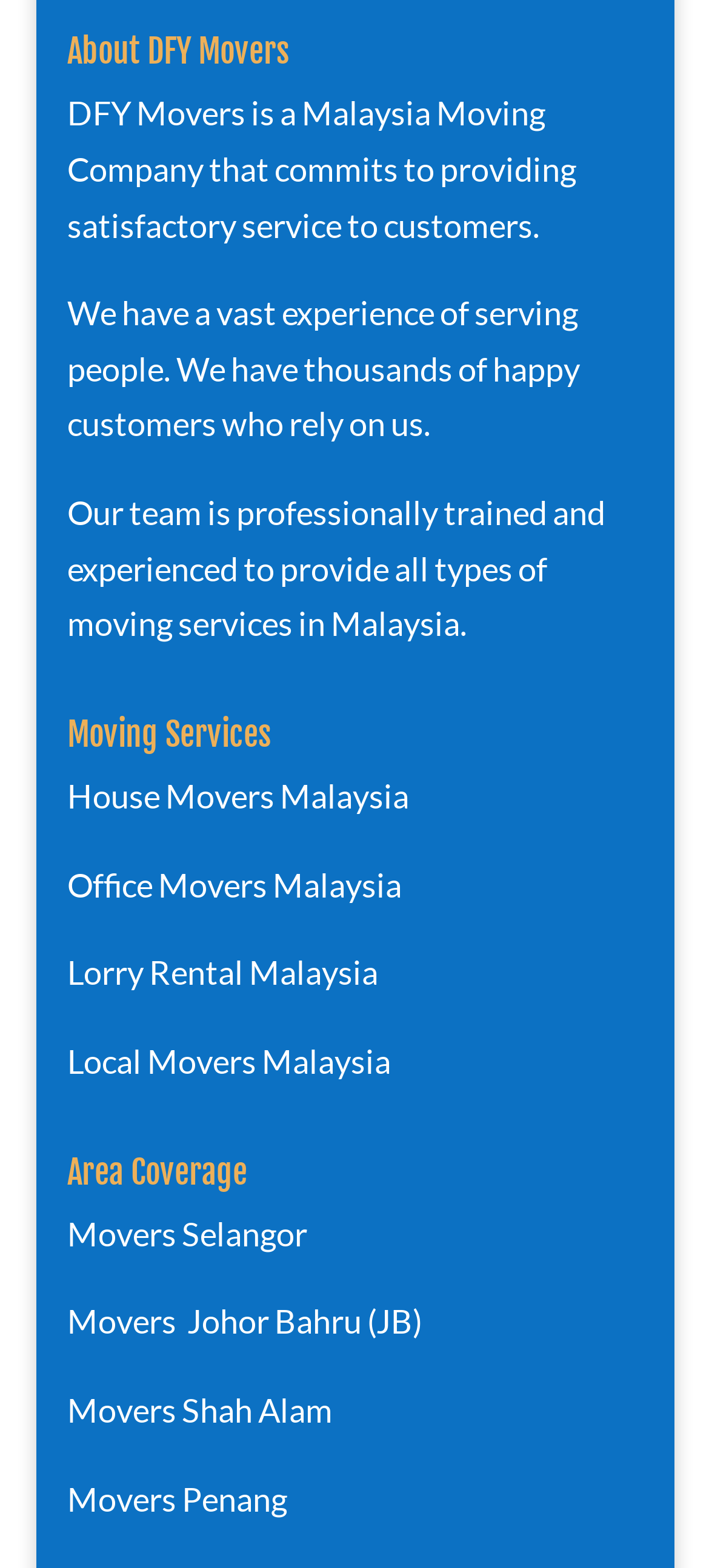Locate the UI element described by Movers Penang in the provided webpage screenshot. Return the bounding box coordinates in the format (top-left x, top-left y, bottom-right x, bottom-right y), ensuring all values are between 0 and 1.

[0.095, 0.943, 0.405, 0.968]